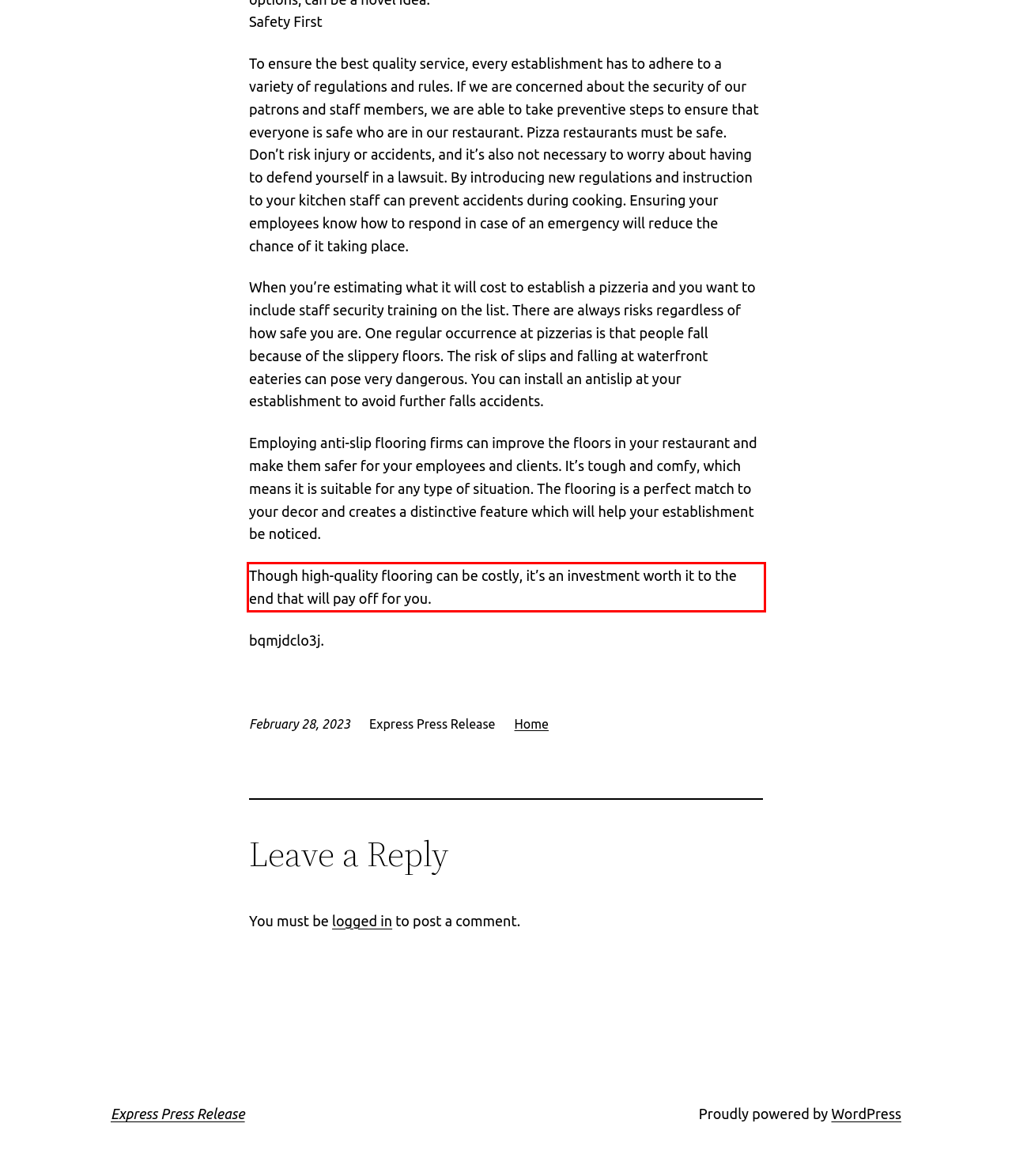Analyze the red bounding box in the provided webpage screenshot and generate the text content contained within.

Though high-quality flooring can be costly, it’s an investment worth it to the end that will pay off for you.